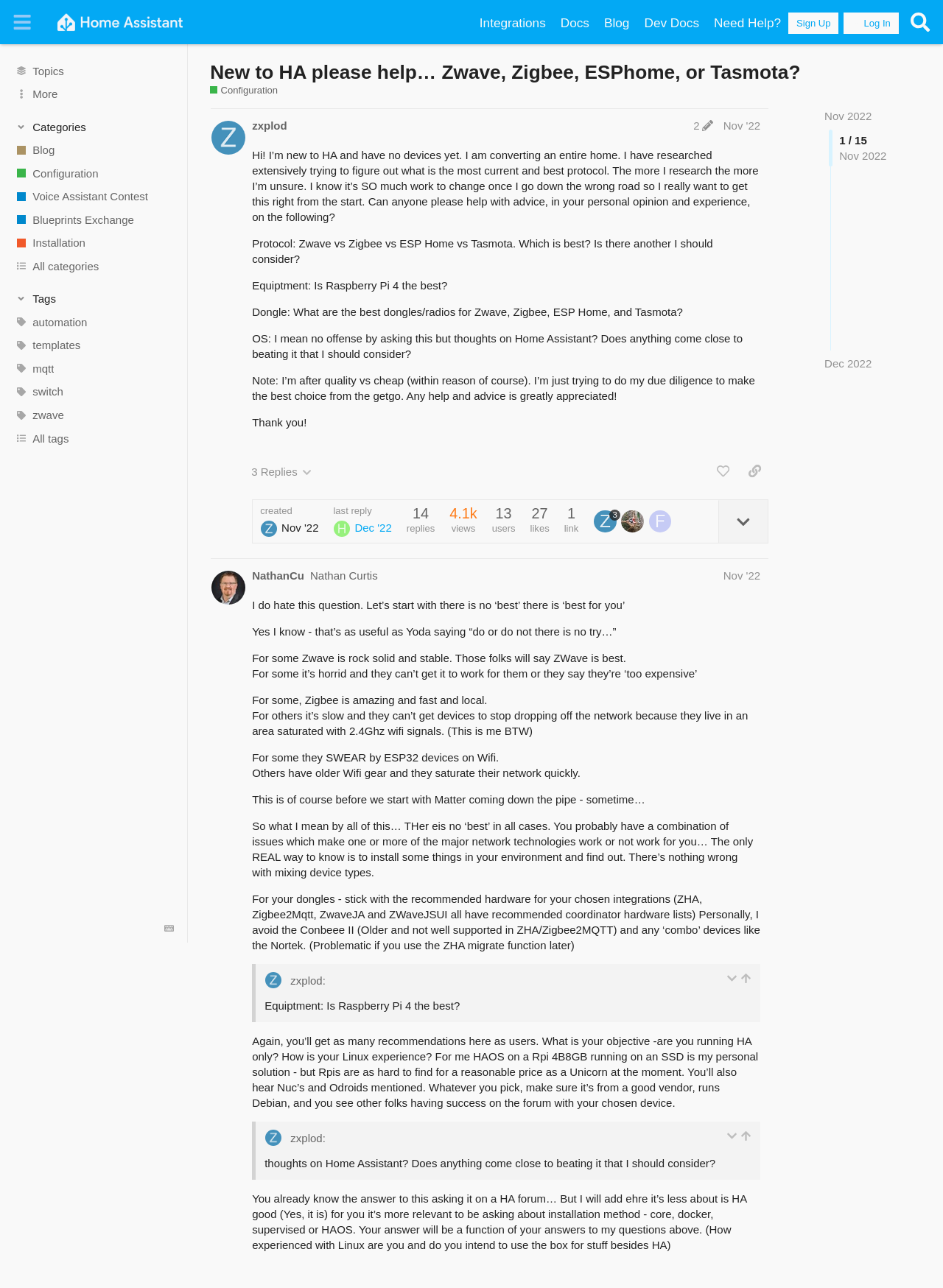Please locate and retrieve the main header text of the webpage.

New to HA please help… Zwave, Zigbee, ESPhome, or Tasmota?